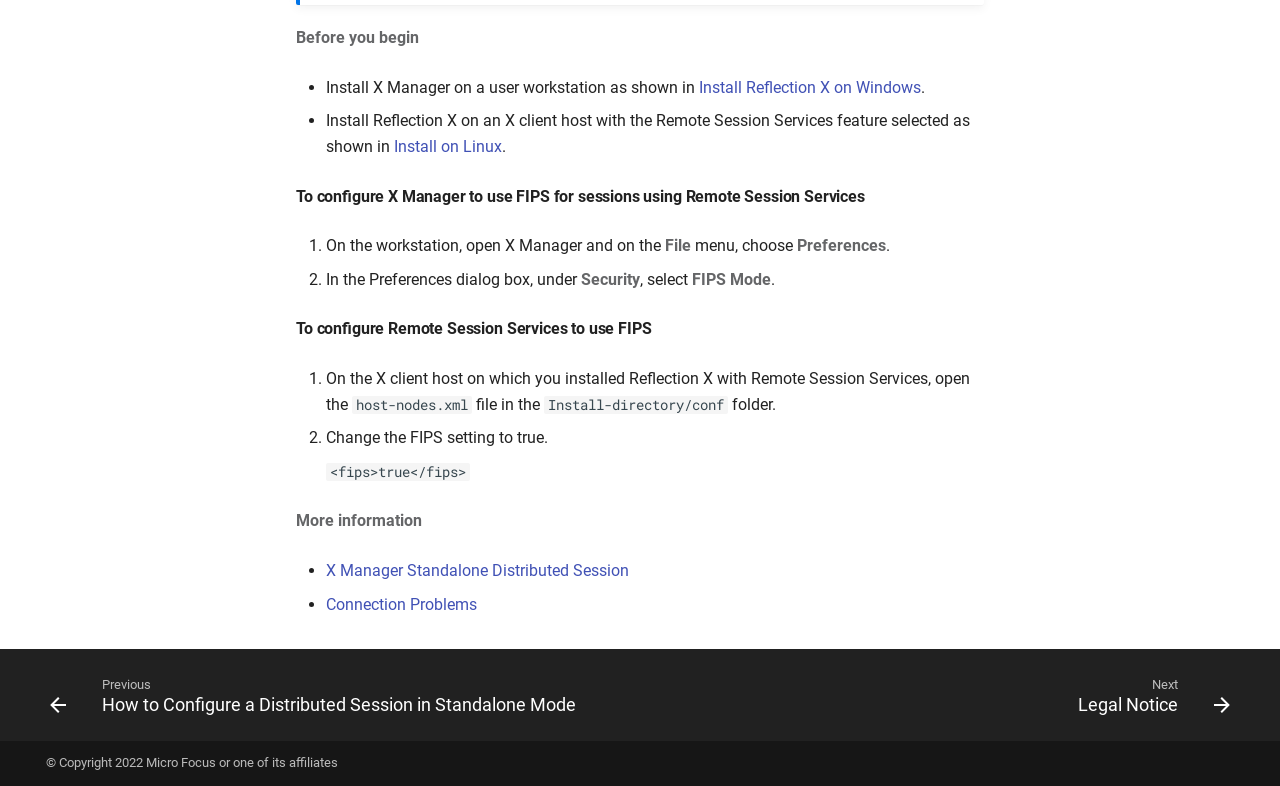Identify the bounding box for the described UI element. Provide the coordinates in (top-left x, top-left y, bottom-right x, bottom-right y) format with values ranging from 0 to 1: Install Reflection X on Windows

[0.546, 0.099, 0.72, 0.123]